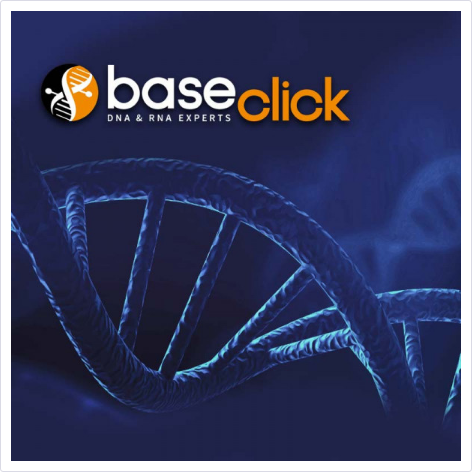What is the name of the company featured in the image?
Please look at the screenshot and answer using one word or phrase.

baseclick